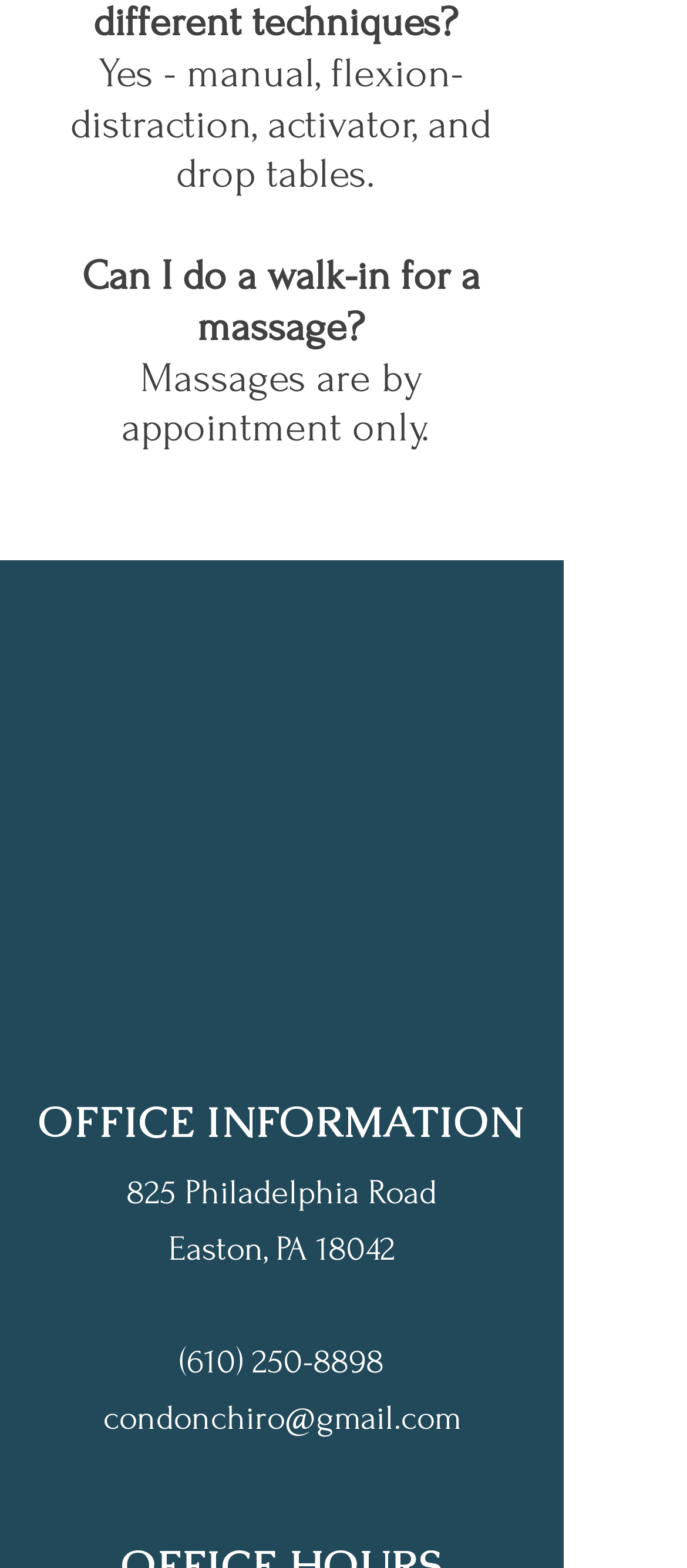Respond with a single word or phrase for the following question: 
What types of chiropractic techniques are mentioned?

manual, flexion-distraction, activator, and drop tables